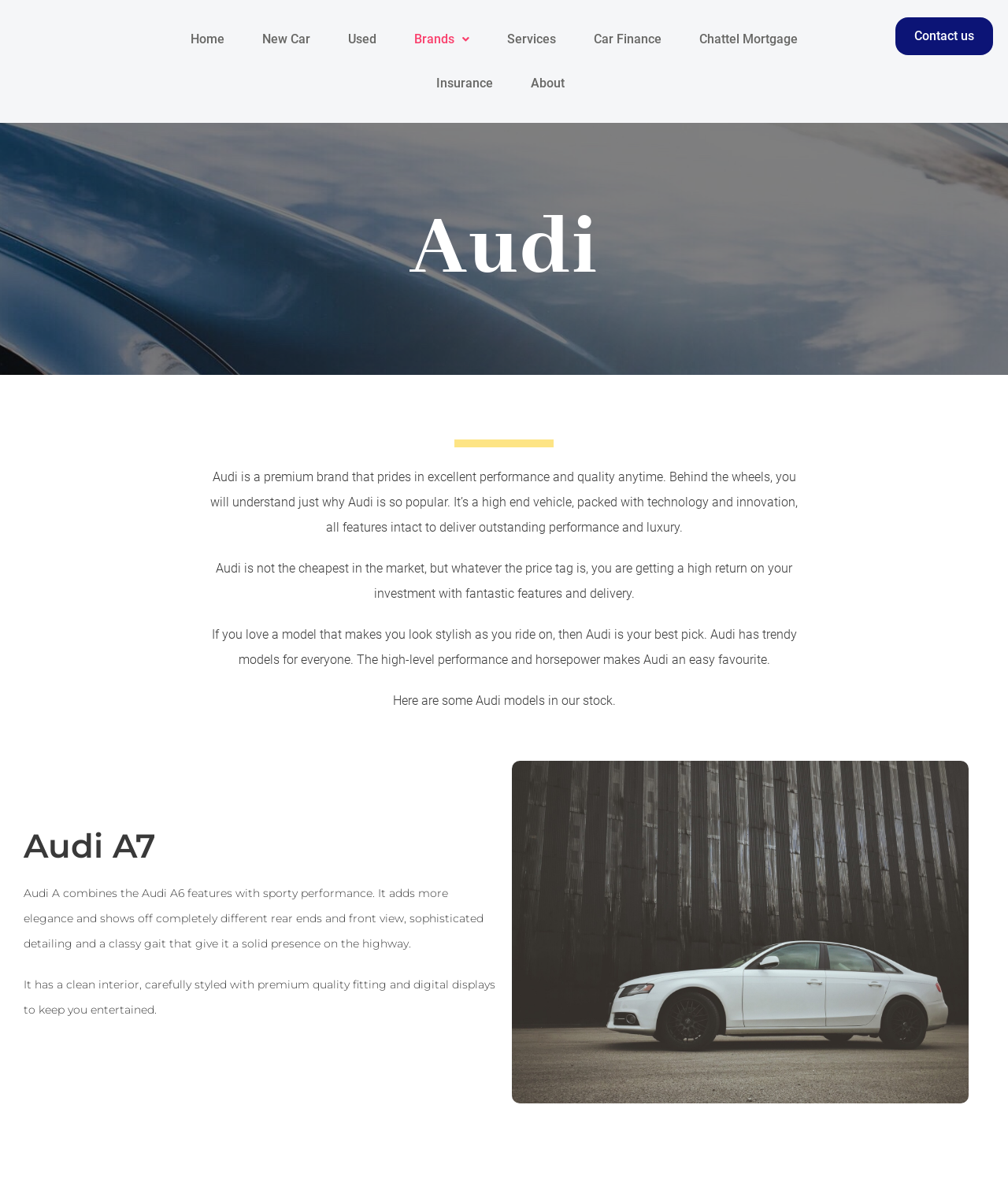What is the image on the webpage?
From the image, respond using a single word or phrase.

Audi A4 car